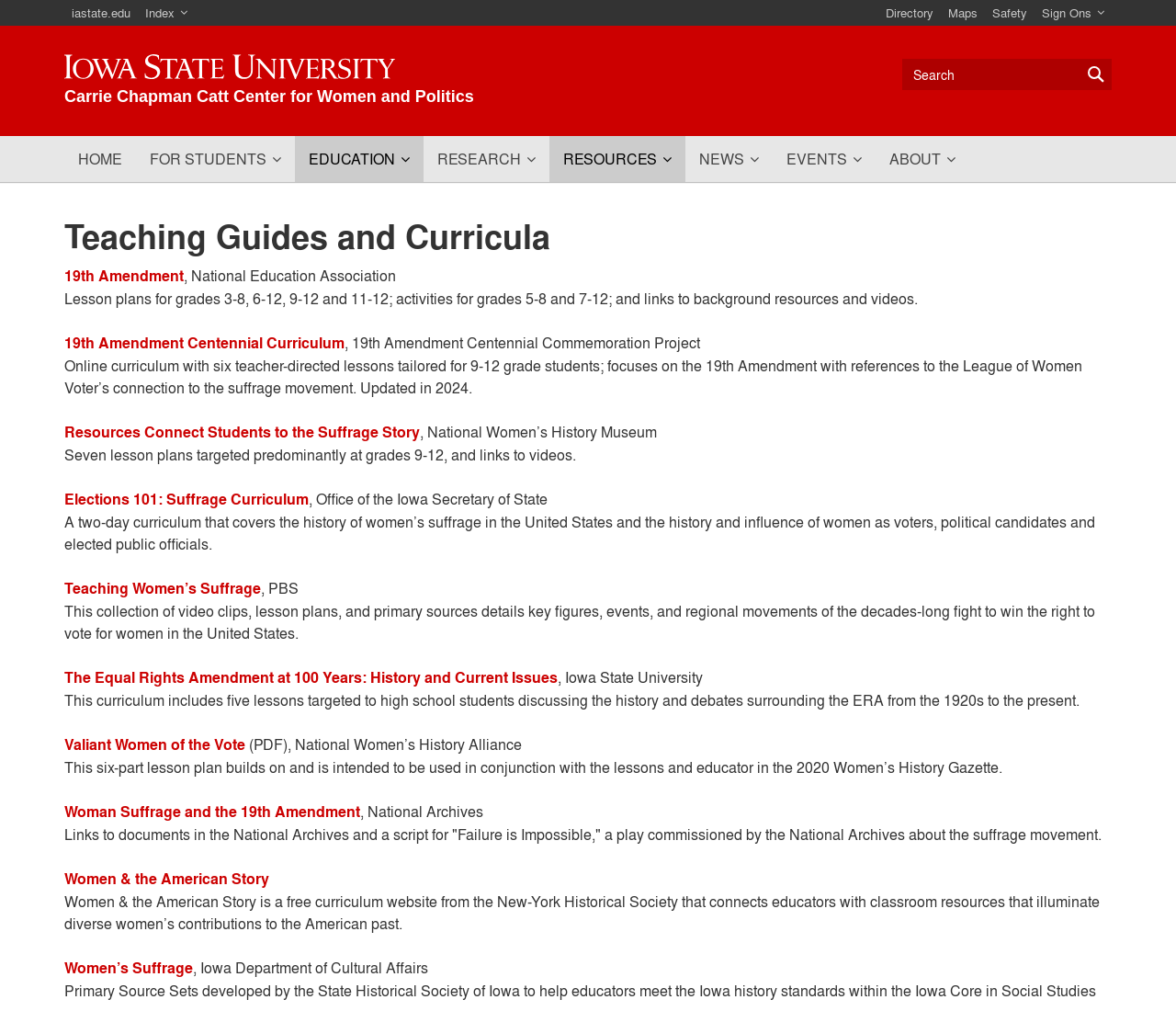Please find the bounding box coordinates (top-left x, top-left y, bottom-right x, bottom-right y) in the screenshot for the UI element described as follows: parent_node: Comment * name="comment"

None